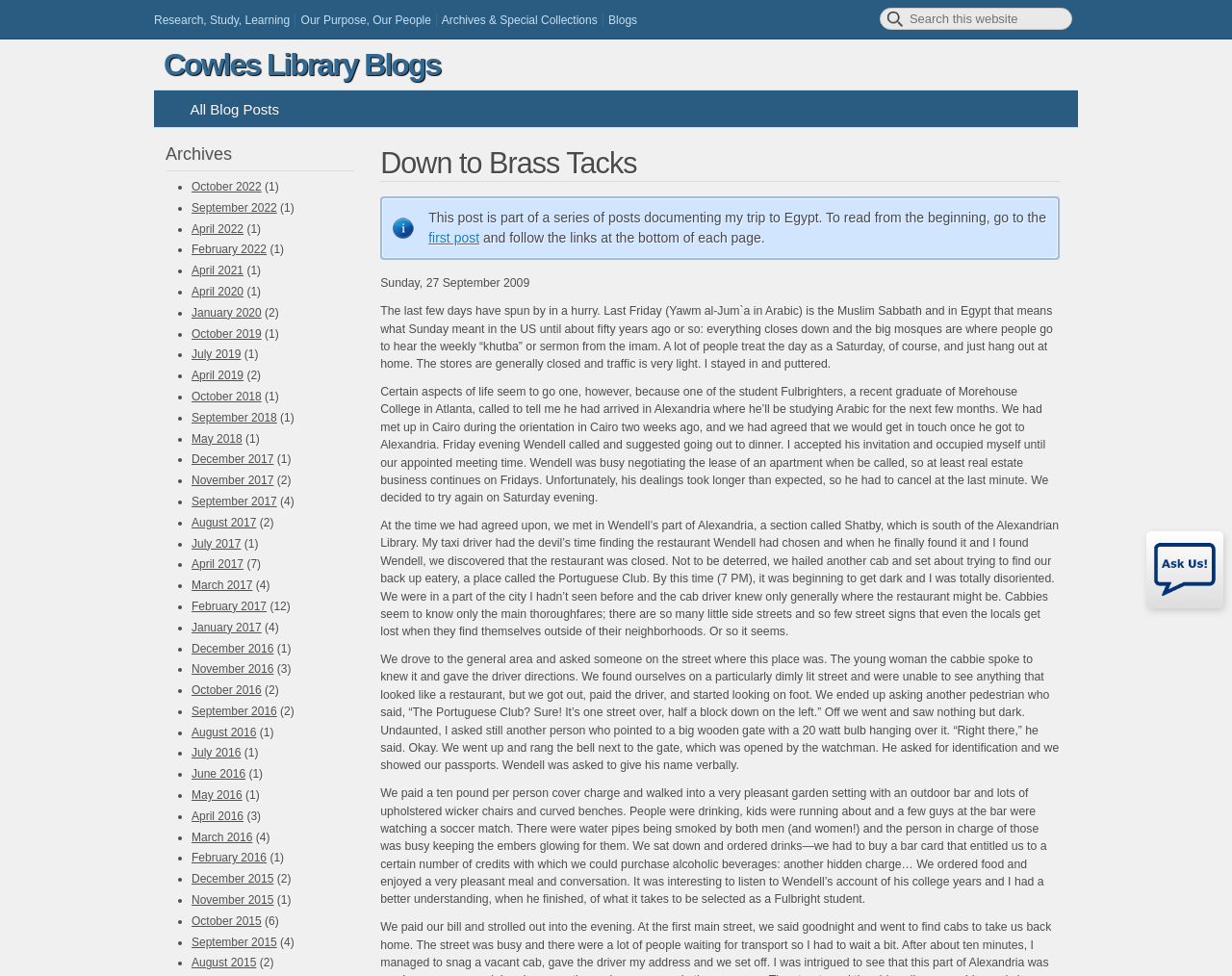What is the format of the archives?
Look at the image and respond with a single word or a short phrase.

Monthly